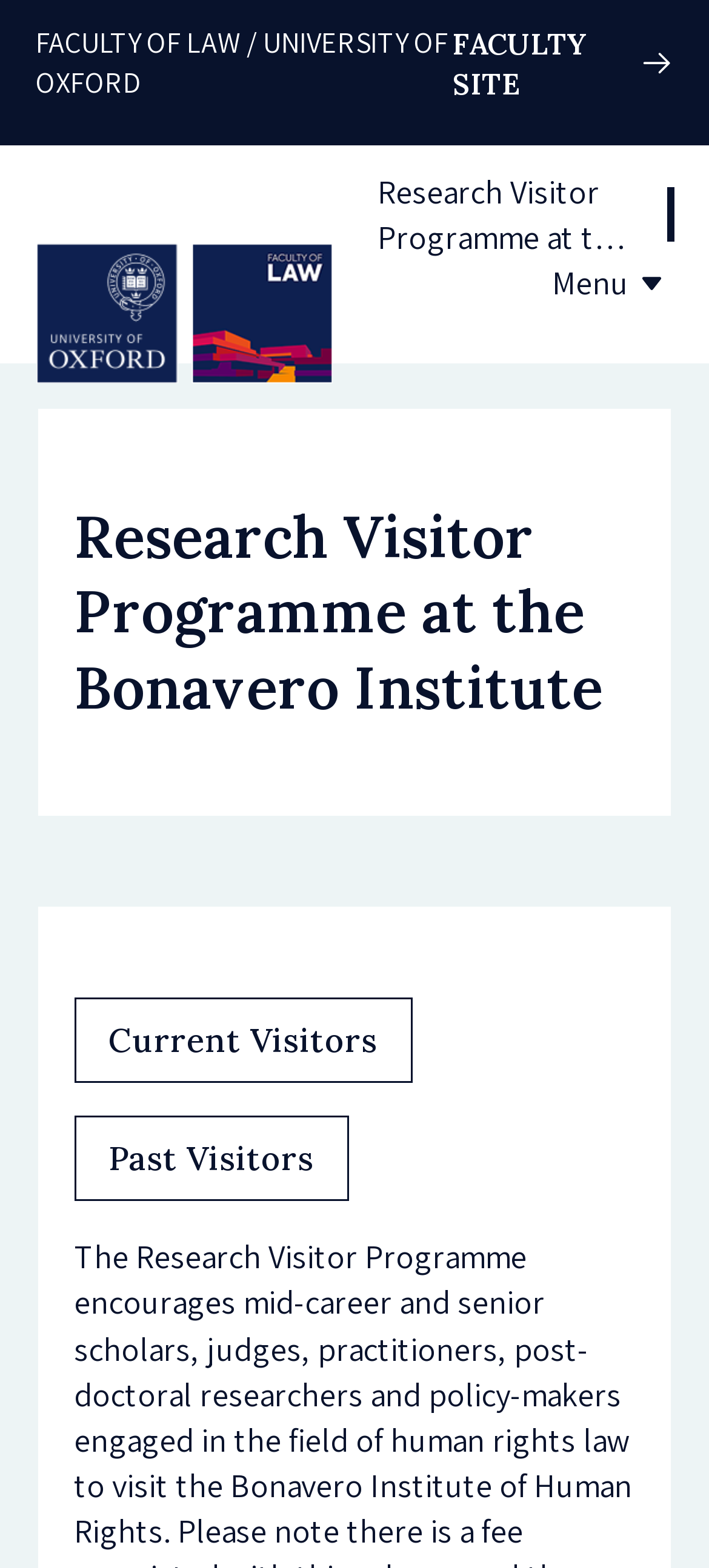Identify the bounding box of the UI element described as follows: "Current Visitors". Provide the coordinates as four float numbers in the range of 0 to 1 [left, top, right, bottom].

[0.104, 0.636, 0.581, 0.691]